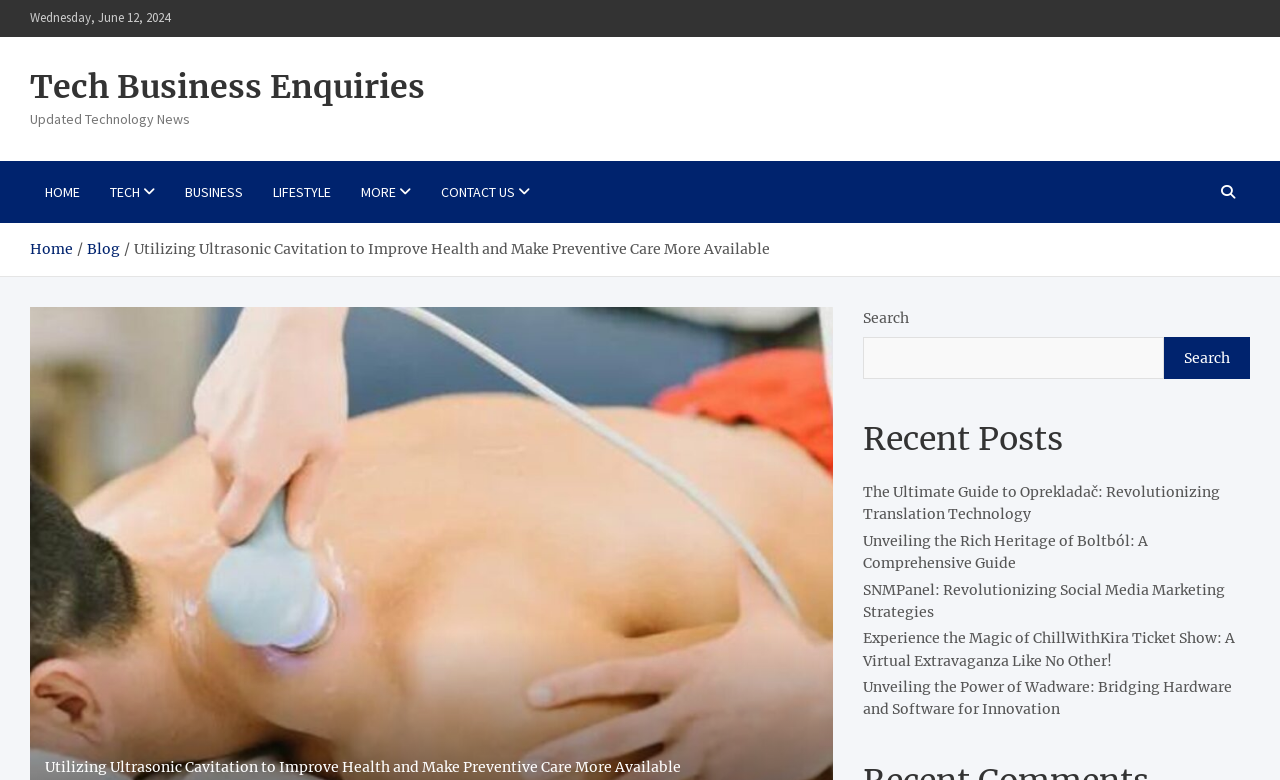Find the bounding box coordinates of the area that needs to be clicked in order to achieve the following instruction: "read recent post about Oprekladač". The coordinates should be specified as four float numbers between 0 and 1, i.e., [left, top, right, bottom].

[0.674, 0.619, 0.953, 0.671]